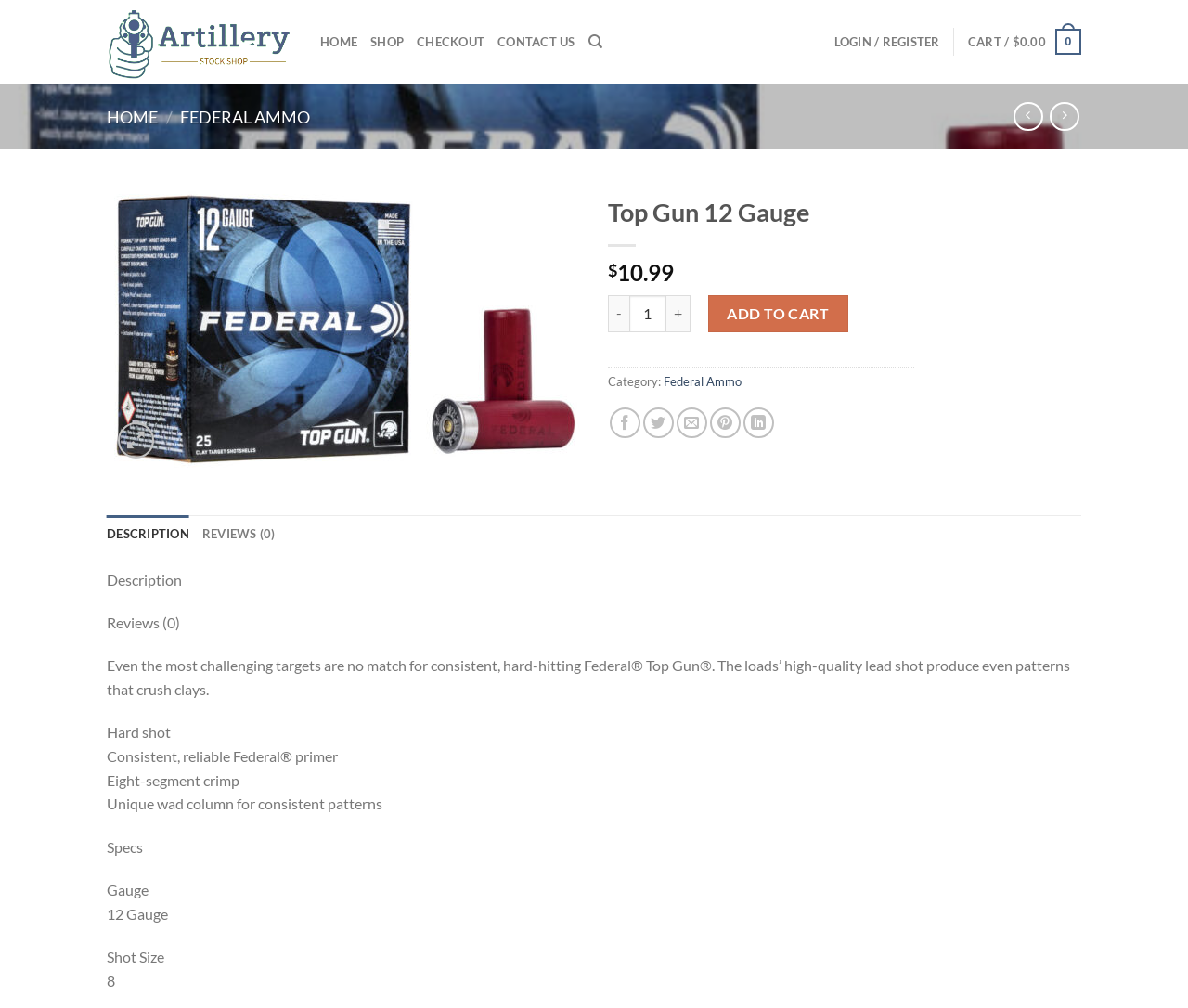Please mark the clickable region by giving the bounding box coordinates needed to complete this instruction: "Increase the quantity".

[0.561, 0.292, 0.581, 0.329]